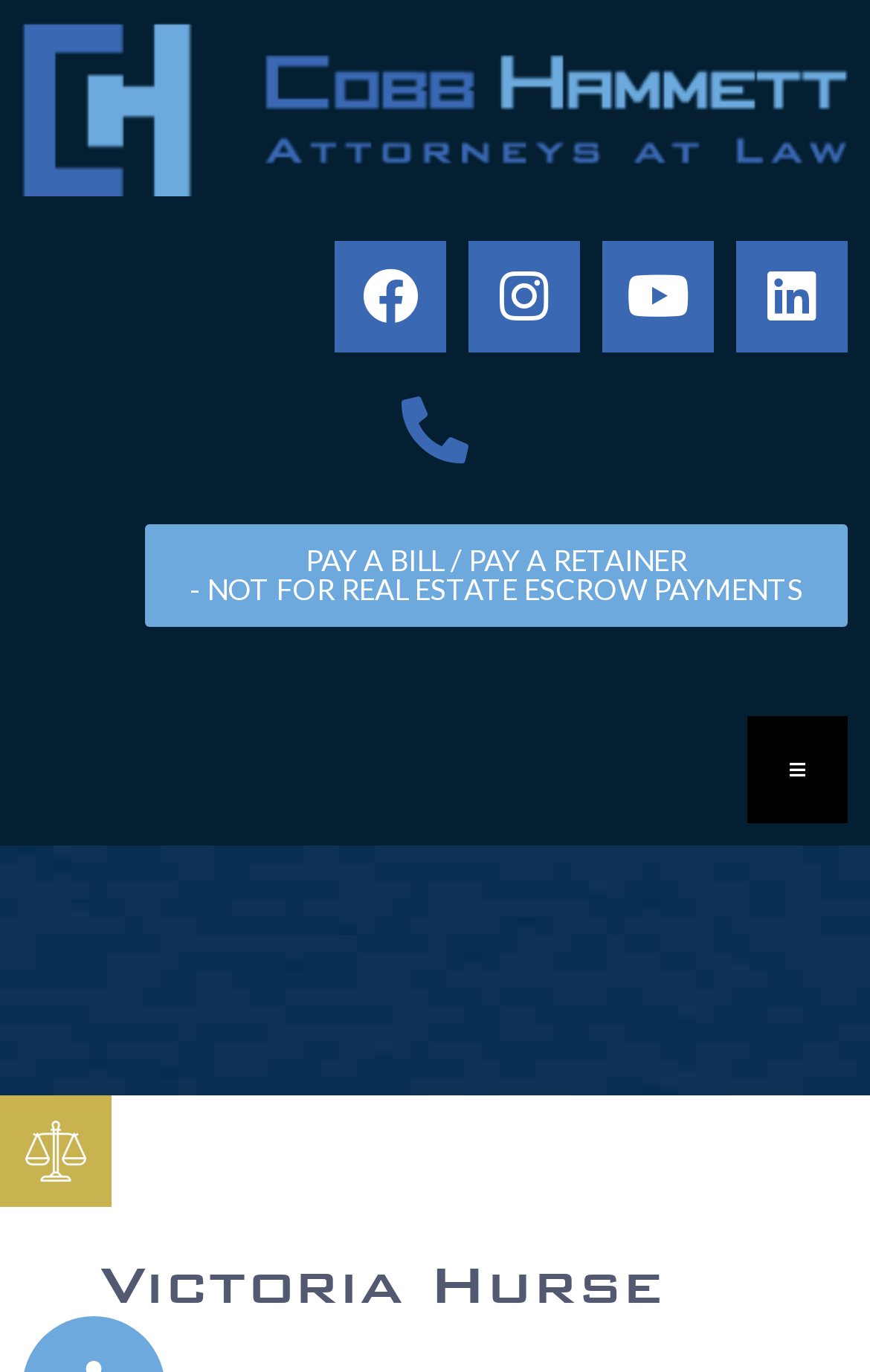Create a full and detailed caption for the entire webpage.

The webpage is about Victoria L. Hurse, an individual associated with Cobb Hammett. At the top left of the page, there is a horizontal logo of Cobb-Hammett-2C. Below the logo, there are four social media links, namely Facebook, Instagram, Youtube, and Linkedin, aligned horizontally and centered at the top of the page. 

To the right of the logo, there is an empty link. Below the social media links, there is a prominent button that takes up most of the width of the page, labeled "PAY A BILL / PAY A RETAINER - NOT FOR REAL ESTATE ESCROW PAYMENTS". 

At the bottom of the page, there is a heading that reads "Victoria Hurse", which is likely a title or a nameplate for the individual.